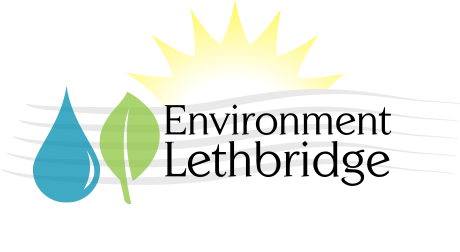What does the green leaf represent?
Please provide a single word or phrase as your answer based on the image.

Nature and growth